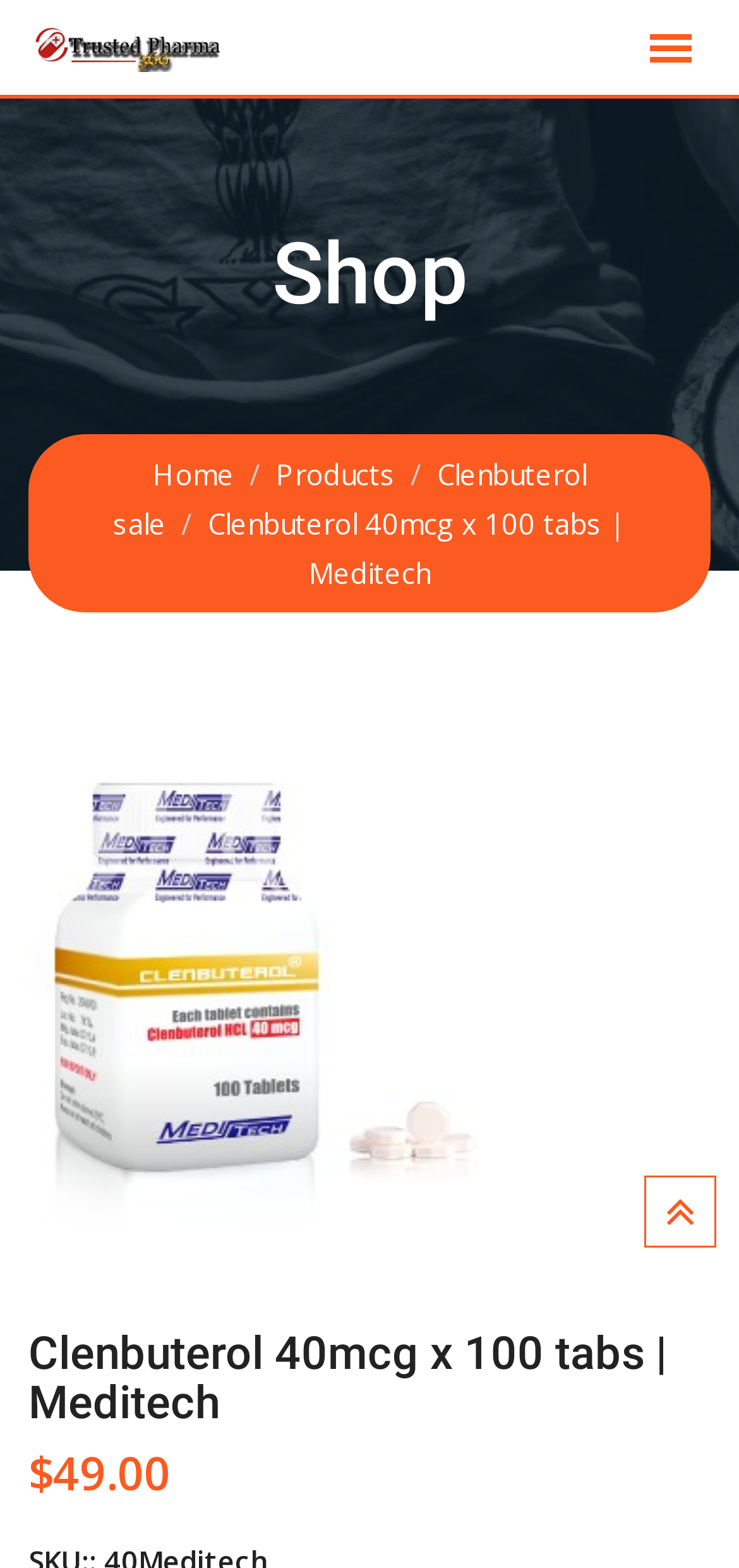What is the brand of the product?
Provide an in-depth and detailed answer to the question.

The brand of the product can be found in the heading element with the text 'Clenbuterol 40mcg x 100 tabs | Meditech'. The word 'Meditech' is likely the brand name of the product.